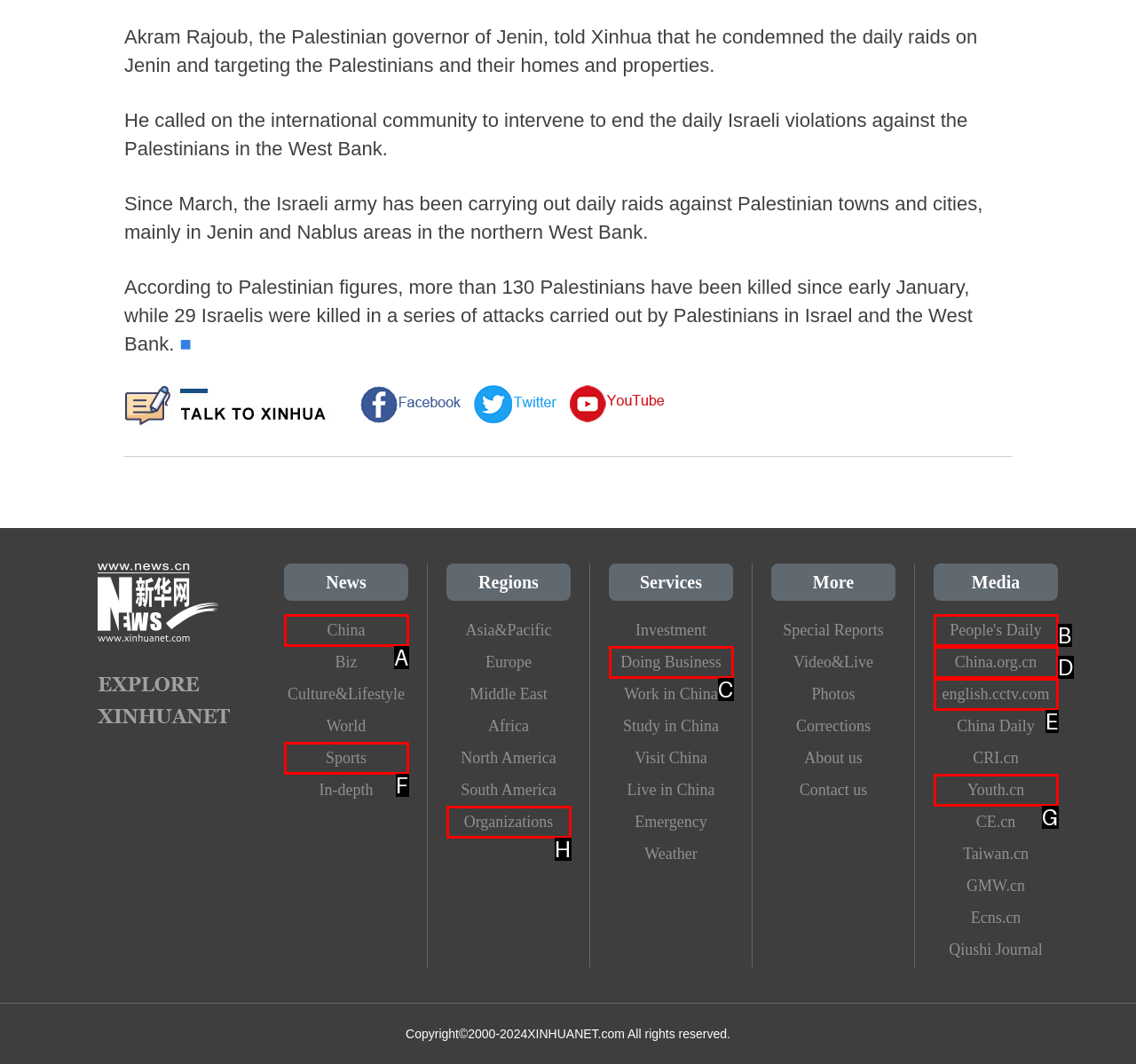Choose the letter that best represents the description: China.org.cn. Answer with the letter of the selected choice directly.

D